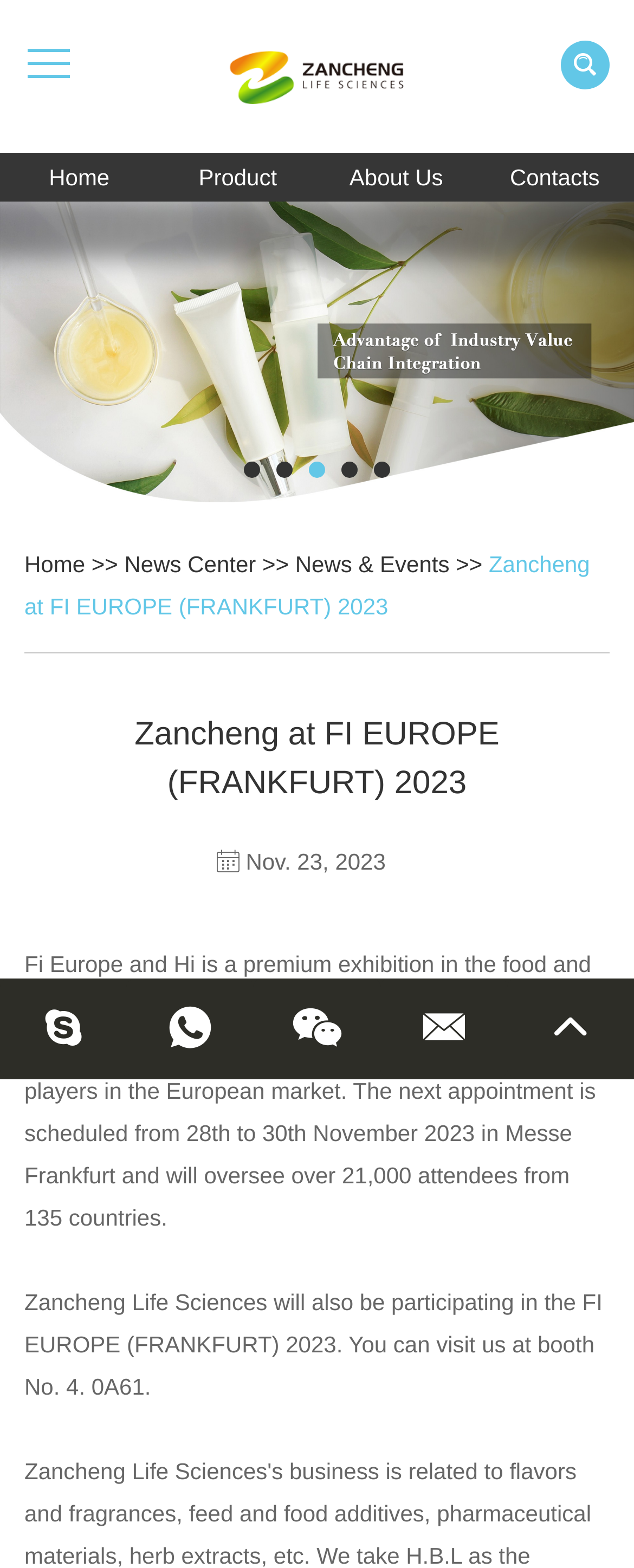What is the booth number of Zancheng Life Sciences?
Answer the question in a detailed and comprehensive manner.

The answer can be found in the text 'You can visit us at booth No. 4. 0A61.' which is located at the bottom of the webpage. This text provides the booth number of Zancheng Life Sciences.